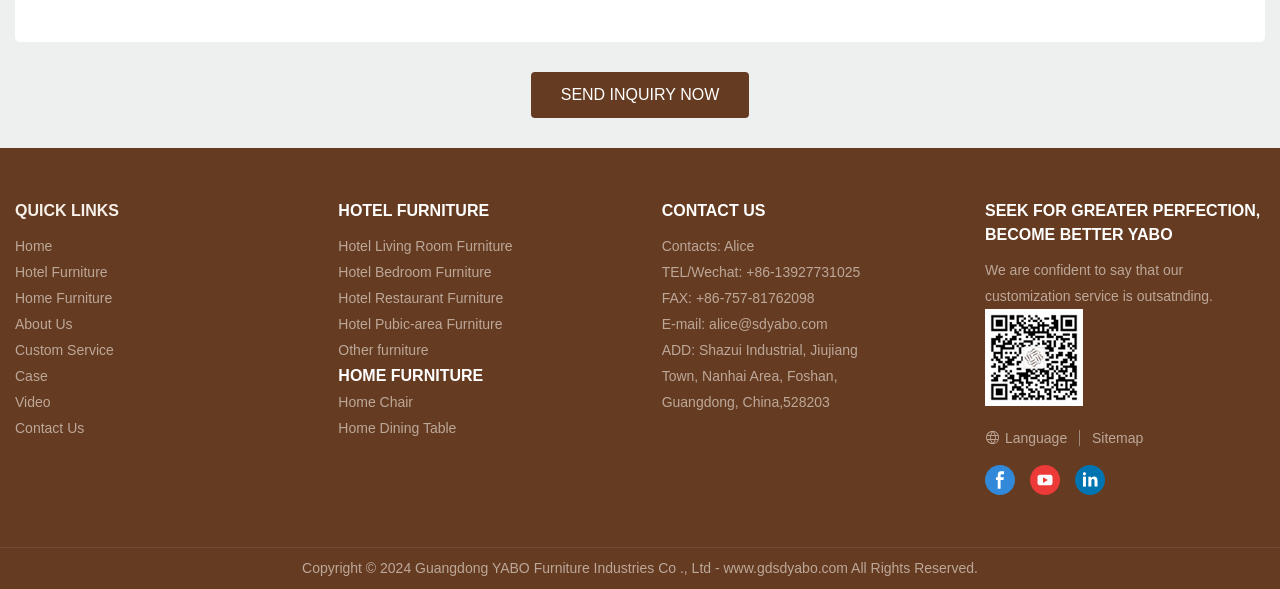Based on the provided description, "alice@sdyabo.com", find the bounding box of the corresponding UI element in the screenshot.

[0.554, 0.537, 0.647, 0.564]